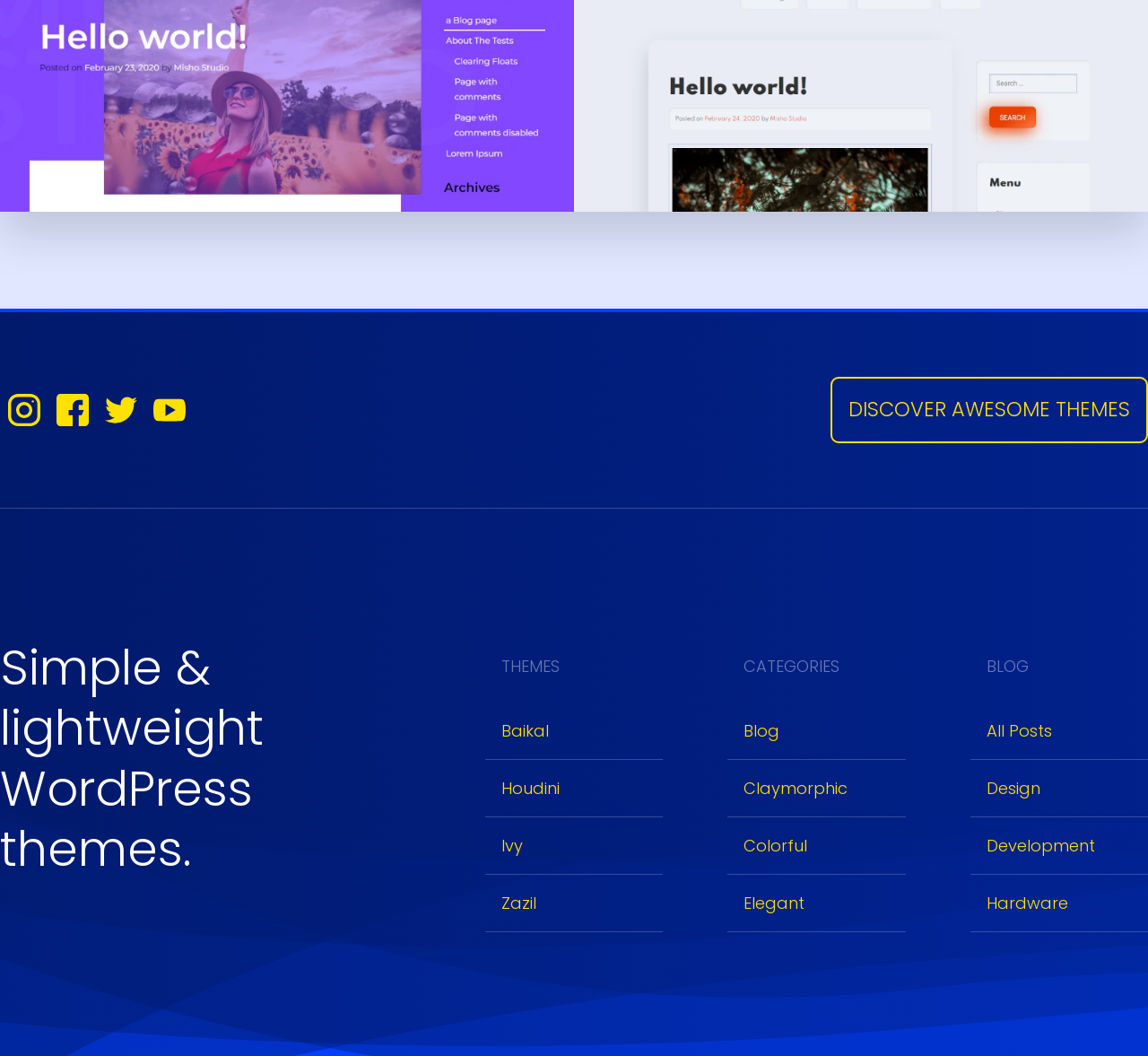Can you specify the bounding box coordinates for the region that should be clicked to fulfill this instruction: "Read All Posts".

[0.859, 0.681, 0.916, 0.703]